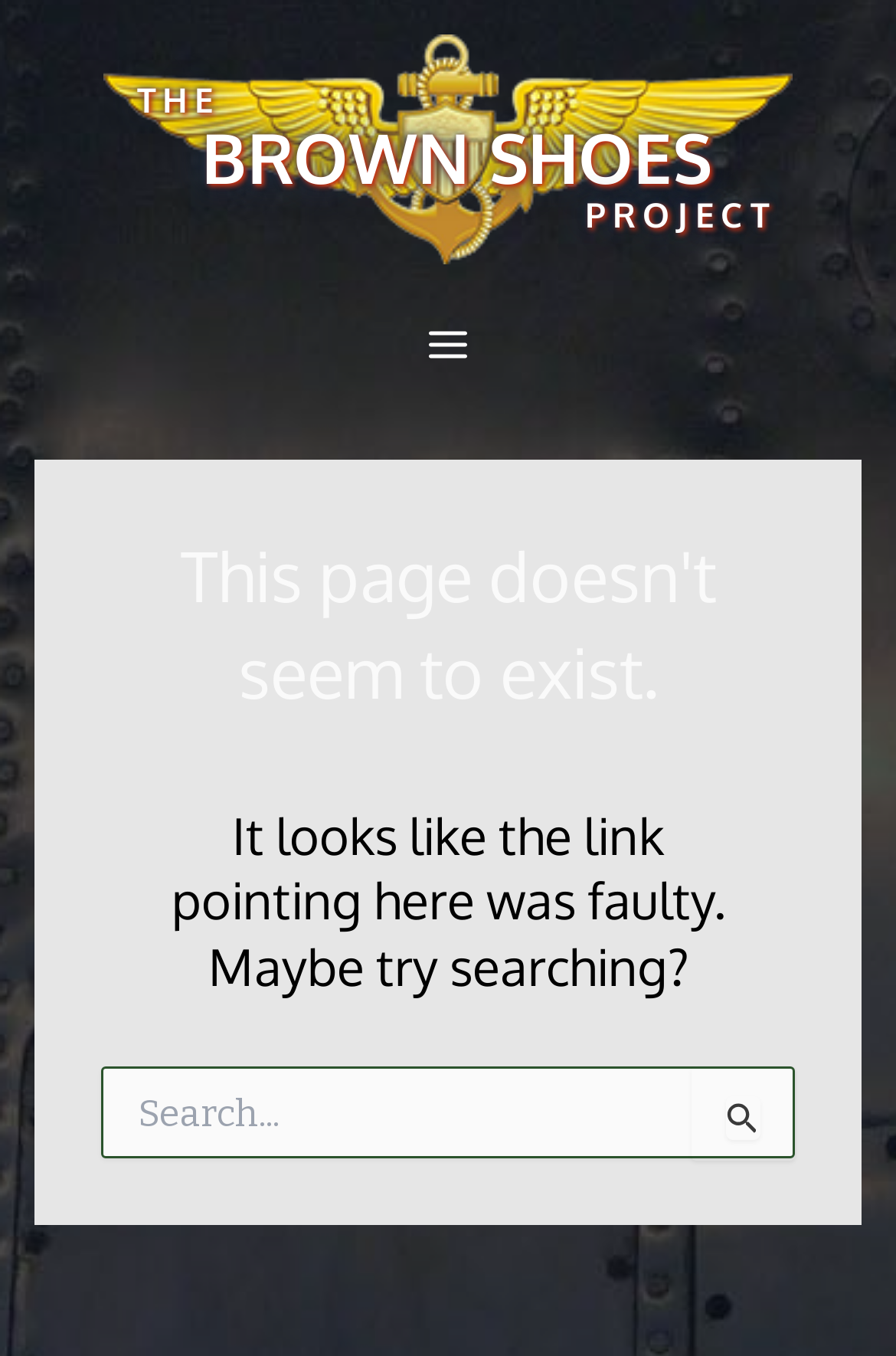Describe in detail what you see on the webpage.

The webpage displays a "Page not found" error message. At the top, there is a large heading that reads "THE BROWN SHOES PROJECT". Below it, there is a smaller heading with no text. To the right of these headings, a button labeled "Main Menu" is located, accompanied by a small image. 

In the middle of the page, a header section contains a heading that states "This page doesn't seem to exist." Below this, another heading provides a suggestion, saying "It looks like the link pointing here was faulty. Maybe try searching?" 

At the bottom of the page, a search function is available. It consists of a label "Search for:", a search box where users can input their queries, and two buttons: "Search Submit" with a small image, and a "Search" button.